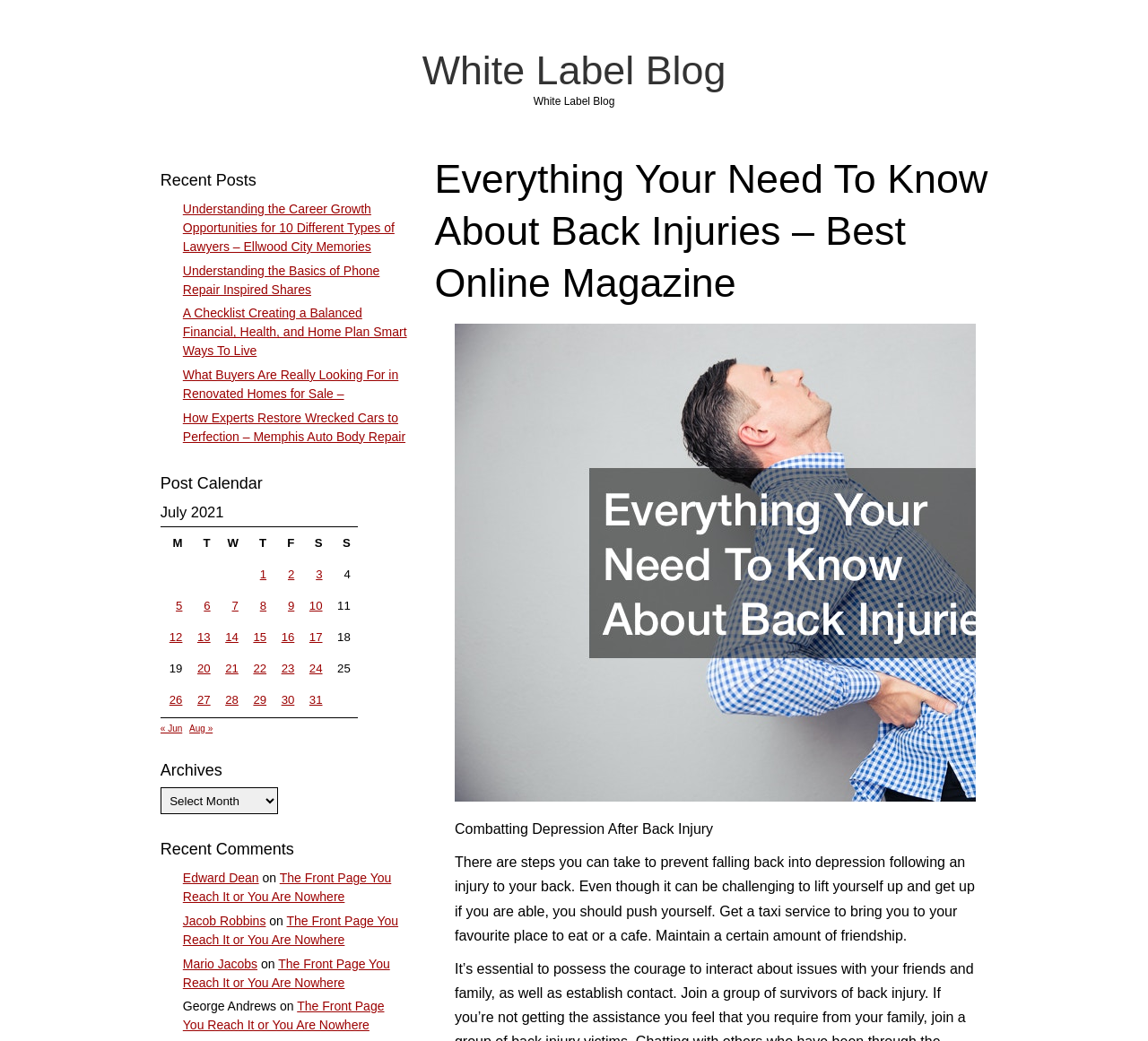Use the information in the screenshot to answer the question comprehensively: What is the month displayed in the post calendar?

The post calendar is displayed under the 'Post Calendar' heading, which has the bounding box coordinates [0.14, 0.453, 0.355, 0.481]. The month displayed in the calendar is July 2021, which is specified in the table with the bounding box coordinates [0.14, 0.481, 0.312, 0.69].